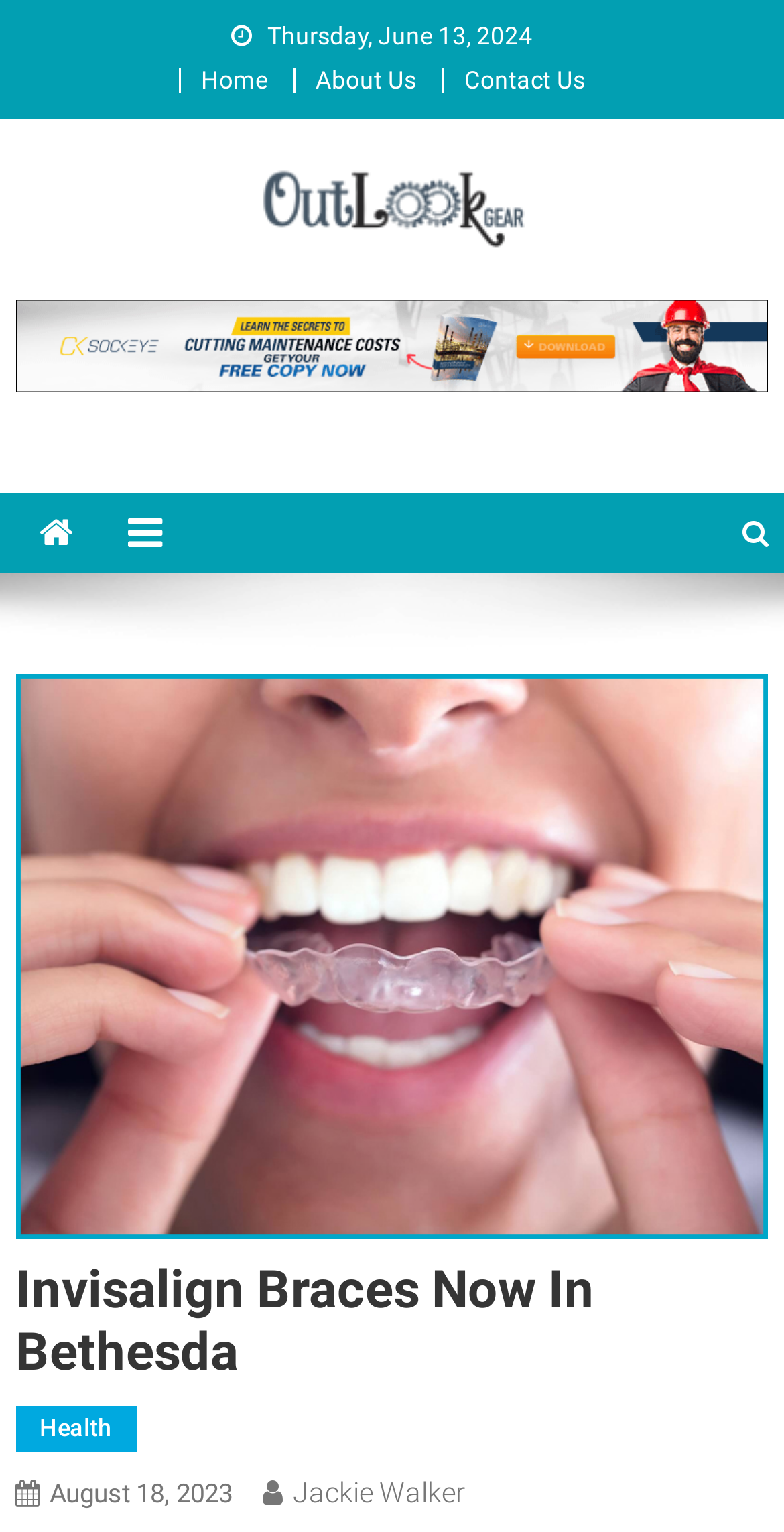How many social media links are present?
Please use the image to deliver a detailed and complete answer.

I counted the social media links by looking at the icons with Unicode characters '', '', and '', which are commonly used to represent social media platforms.